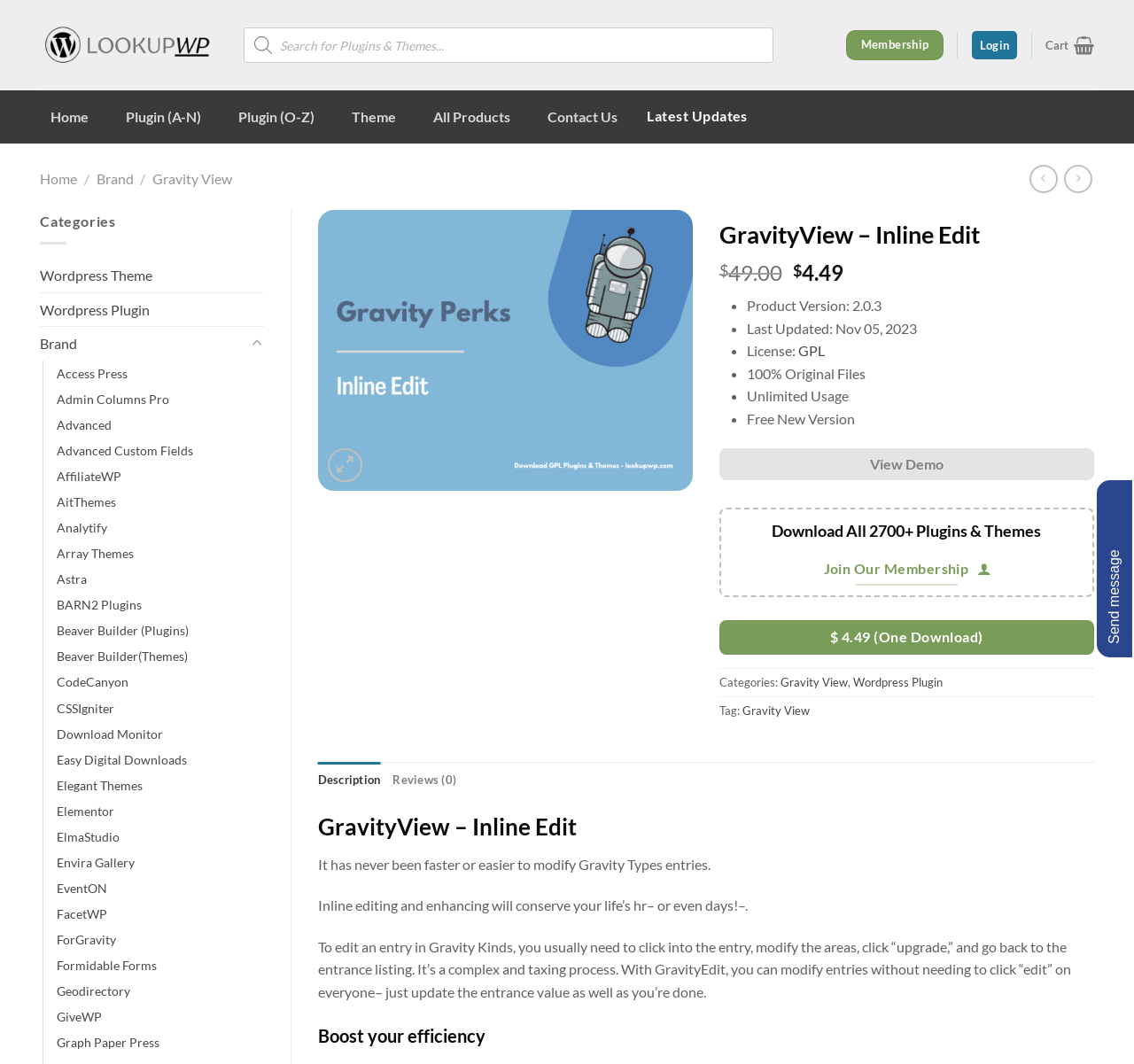What is the current price of the product?
Use the image to answer the question with a single word or phrase.

$4.49